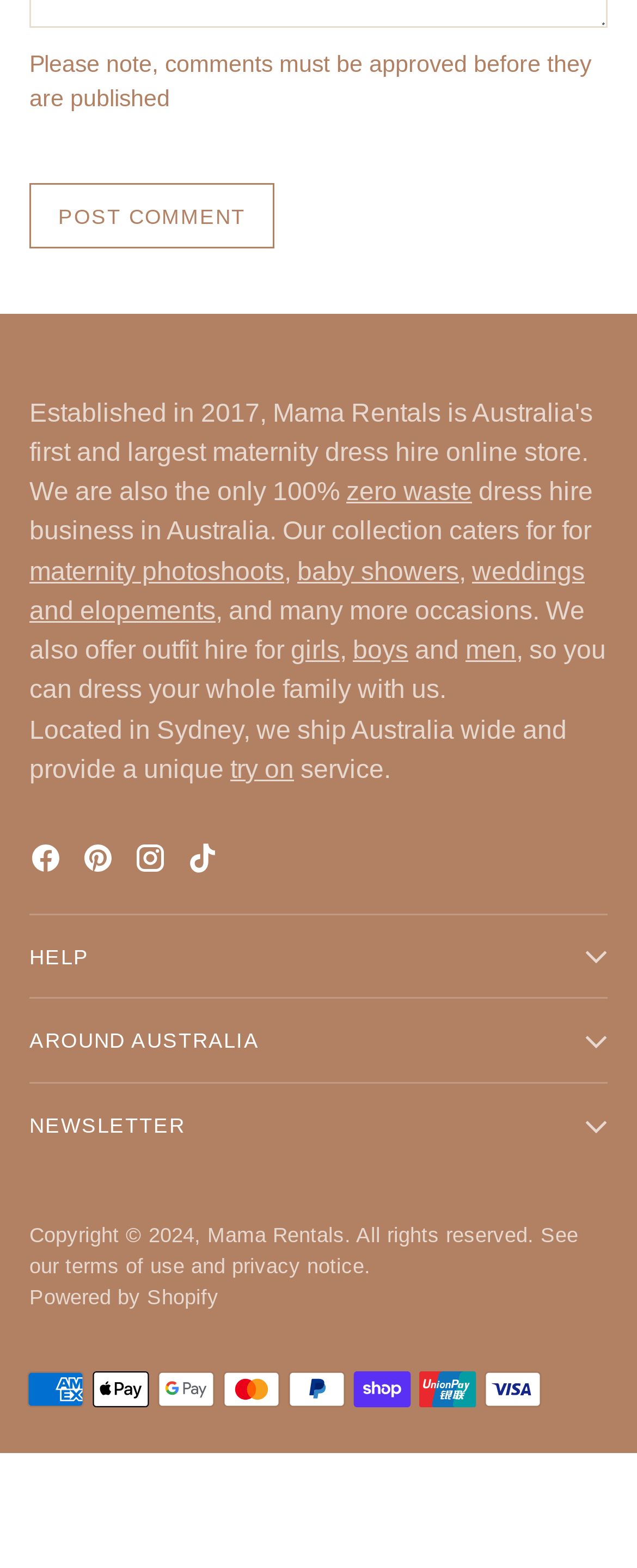What occasions does Mama Rentals cater to?
Your answer should be a single word or phrase derived from the screenshot.

Weddings, maternity photoshoots, etc.